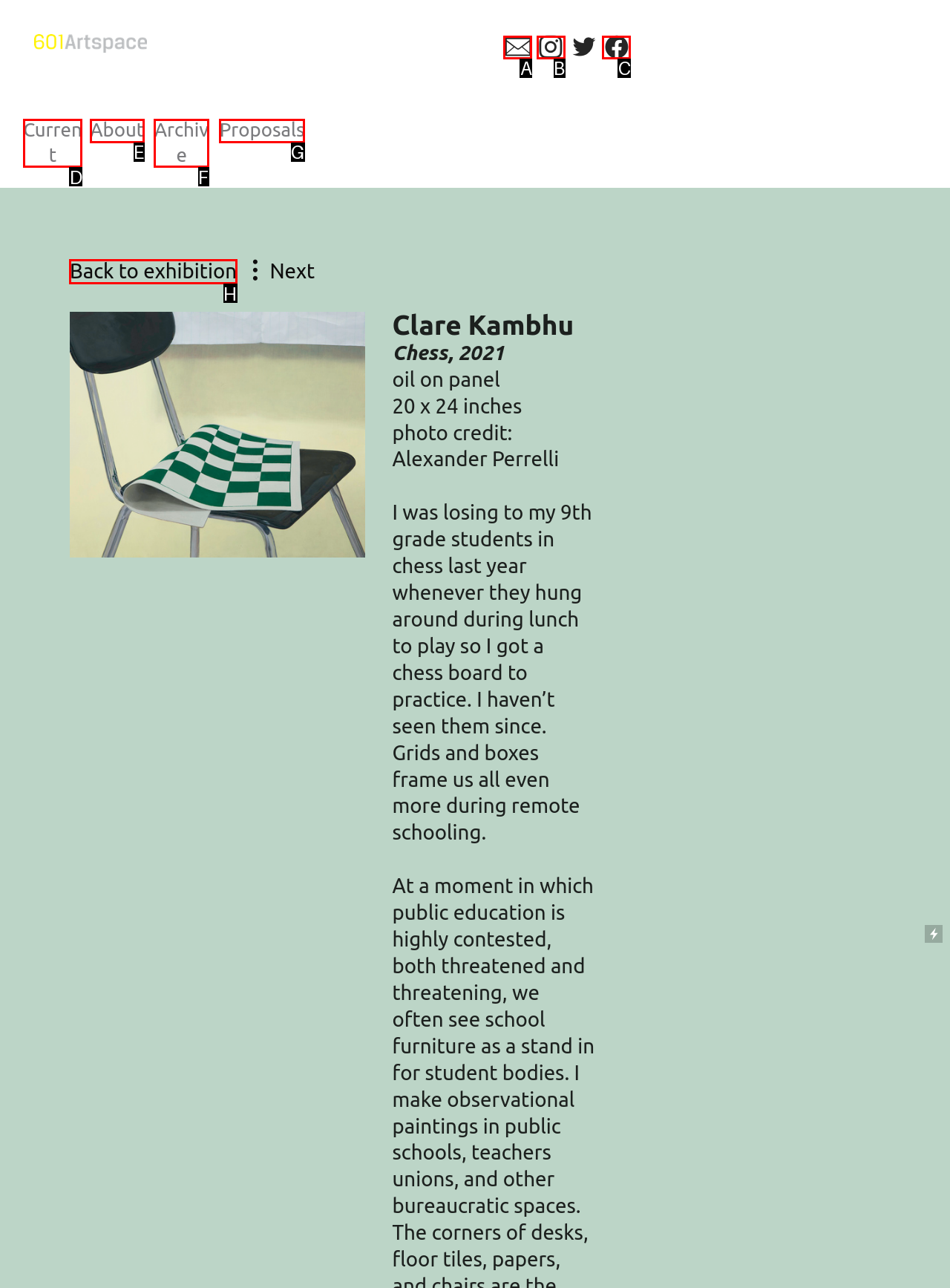Determine which HTML element best suits the description: Back to exhibition. Reply with the letter of the matching option.

H